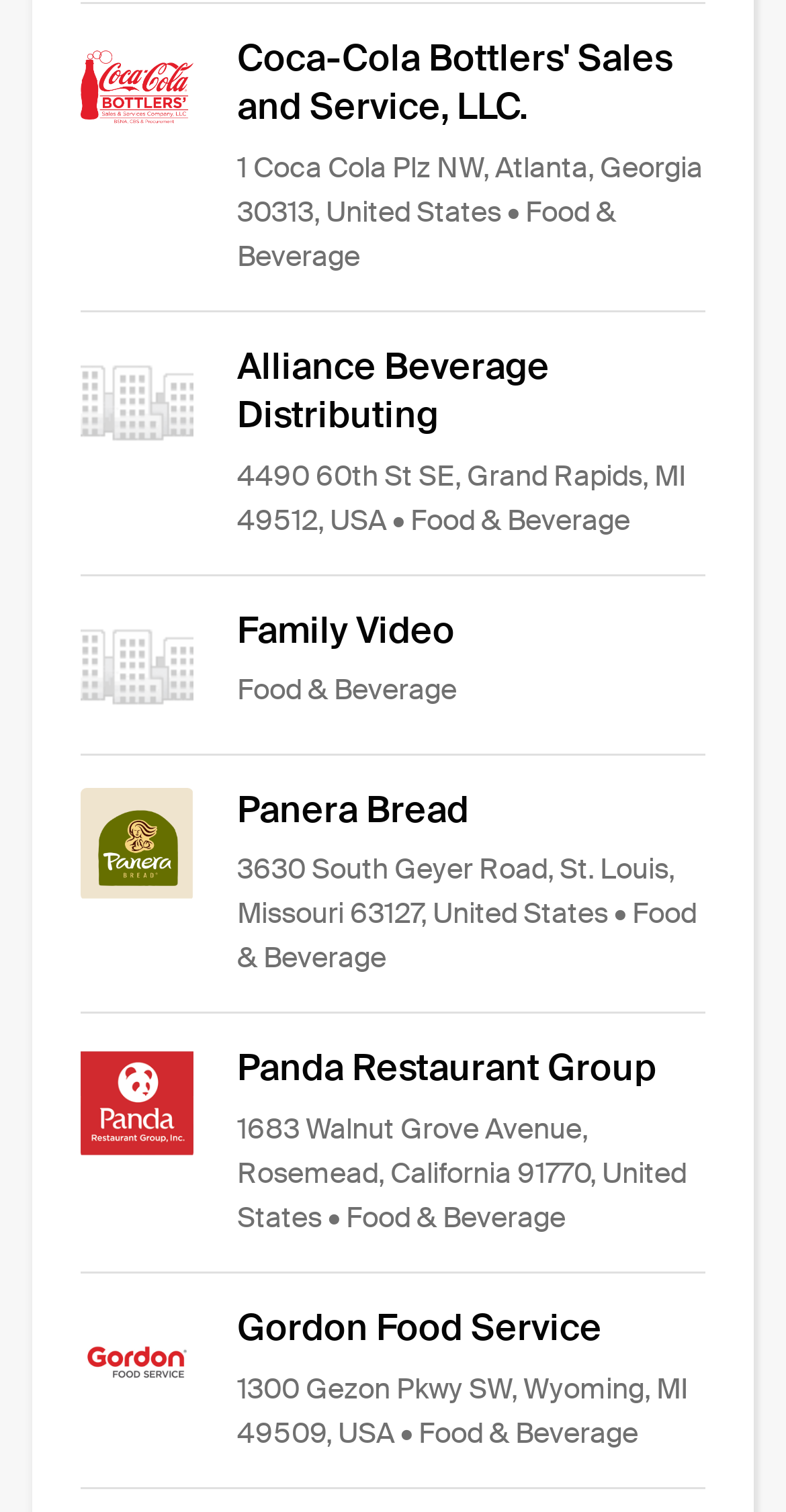What is the address of Alliance Beverage Distributing?
Please look at the screenshot and answer in one word or a short phrase.

4490 60th St SE, Grand Rapids, MI 49512, USA